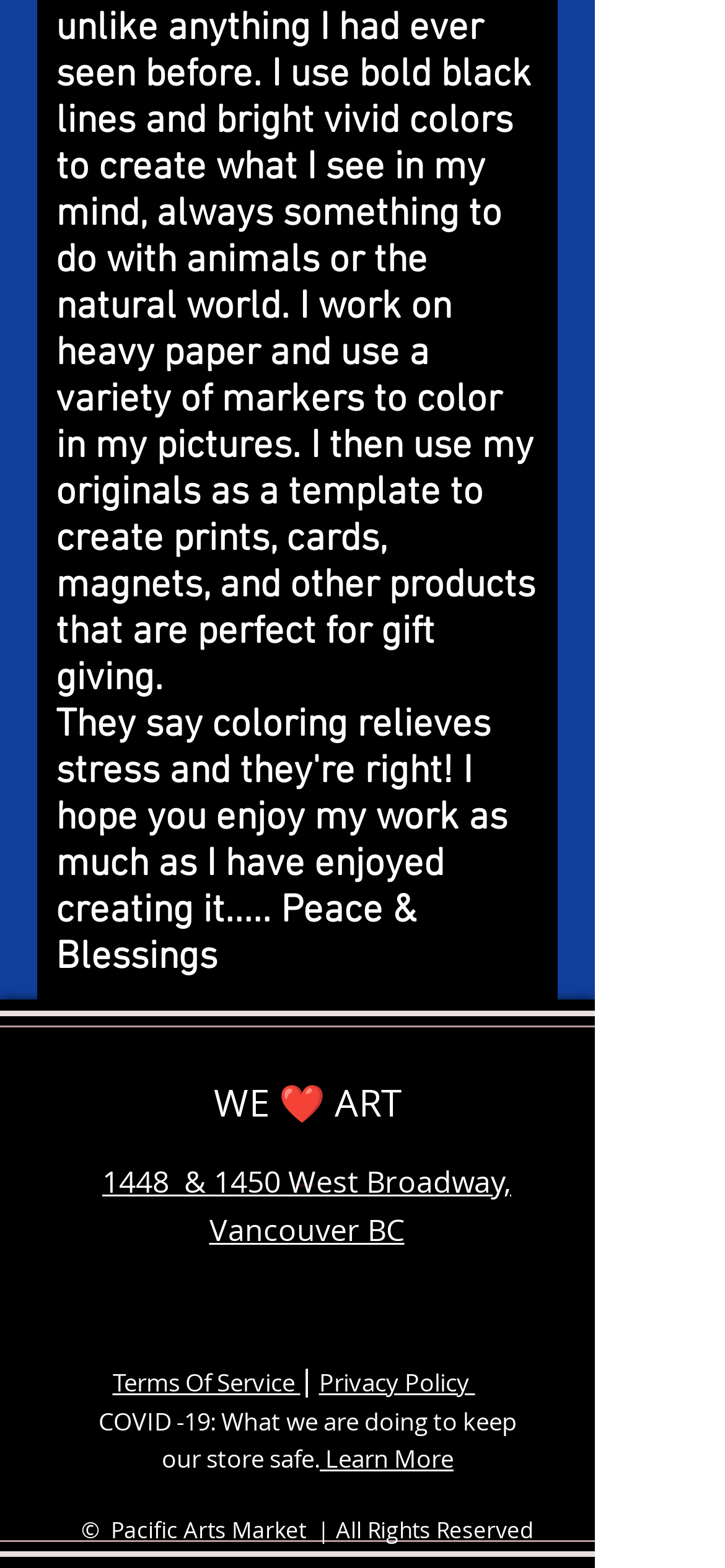Can you provide the bounding box coordinates for the element that should be clicked to implement the instruction: "Learn about COVID-19 safety measures"?

[0.136, 0.899, 0.713, 0.941]